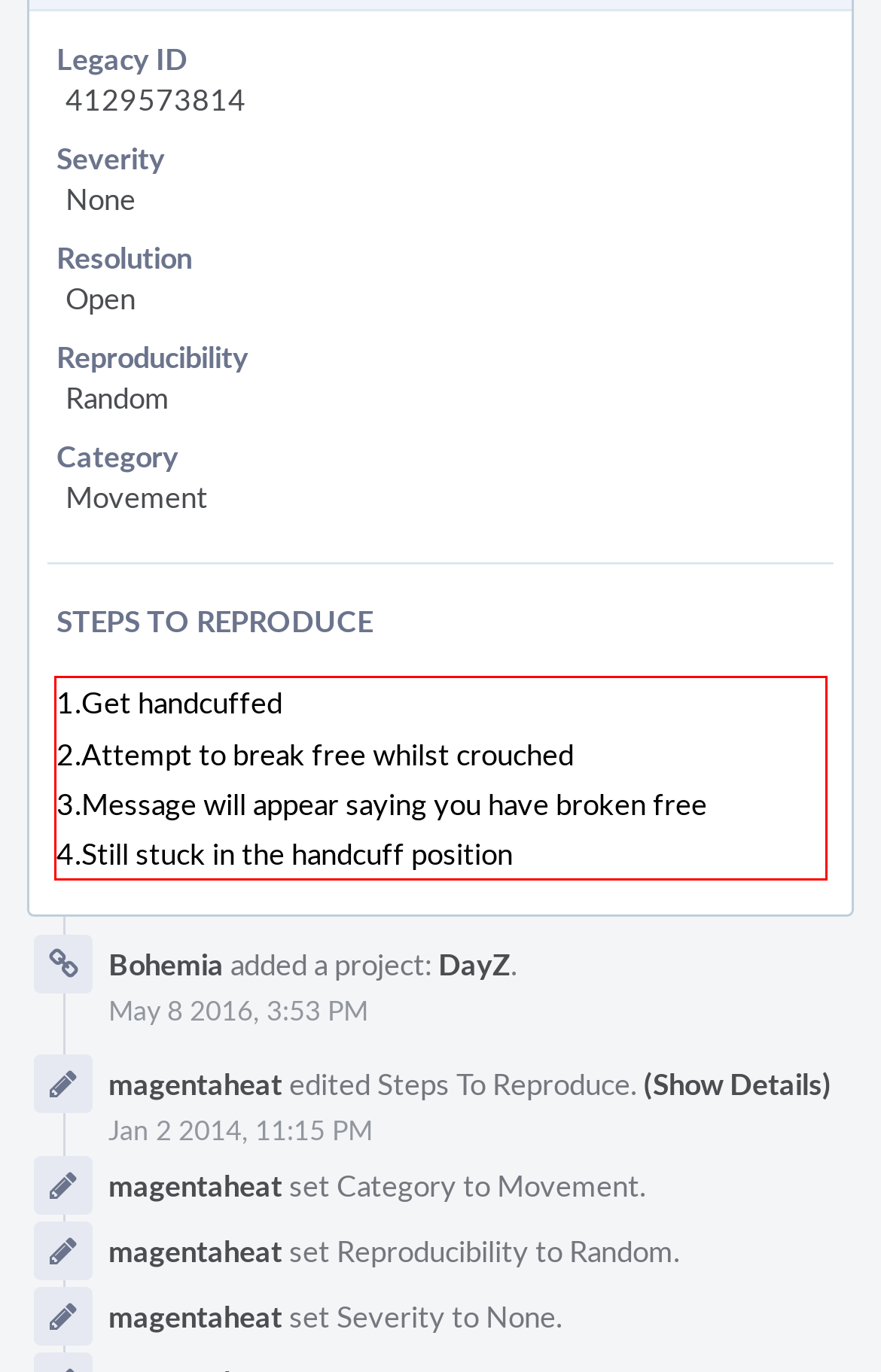Given a webpage screenshot, locate the red bounding box and extract the text content found inside it.

1.Get handcuffed 2.Attempt to break free whilst crouched 3.Message will appear saying you have broken free 4.Still stuck in the handcuff position